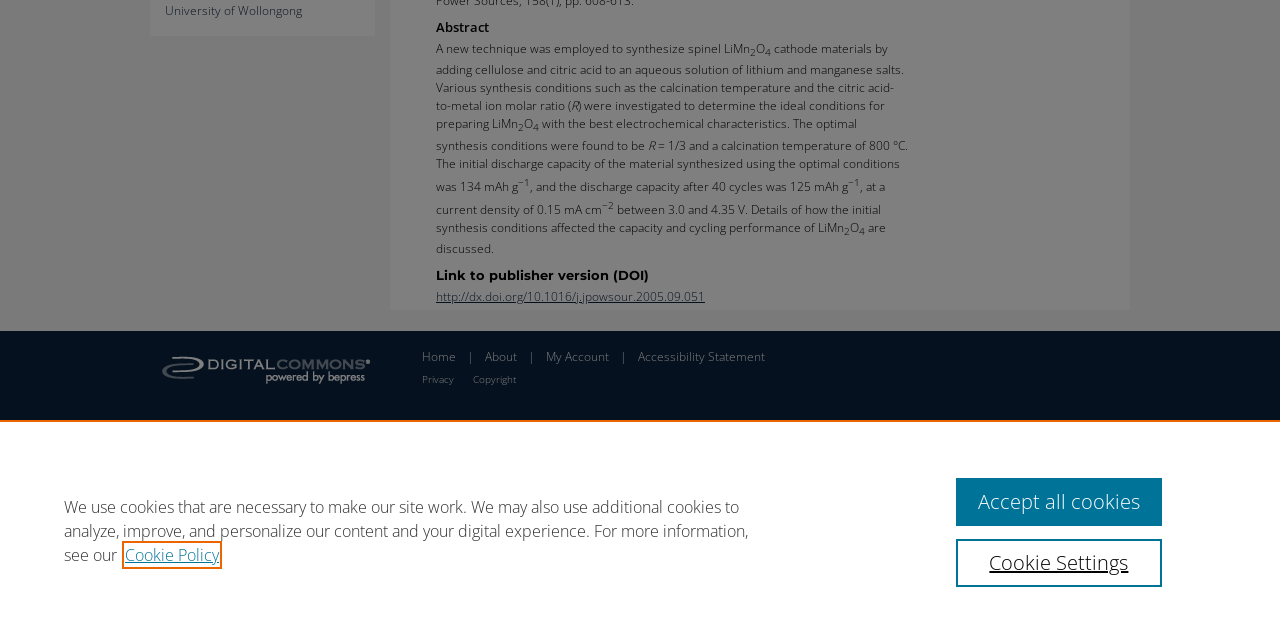Bounding box coordinates should be in the format (top-left x, top-left y, bottom-right x, bottom-right y) and all values should be floating point numbers between 0 and 1. Determine the bounding box coordinate for the UI element described as: Accept all cookies

[0.747, 0.747, 0.908, 0.822]